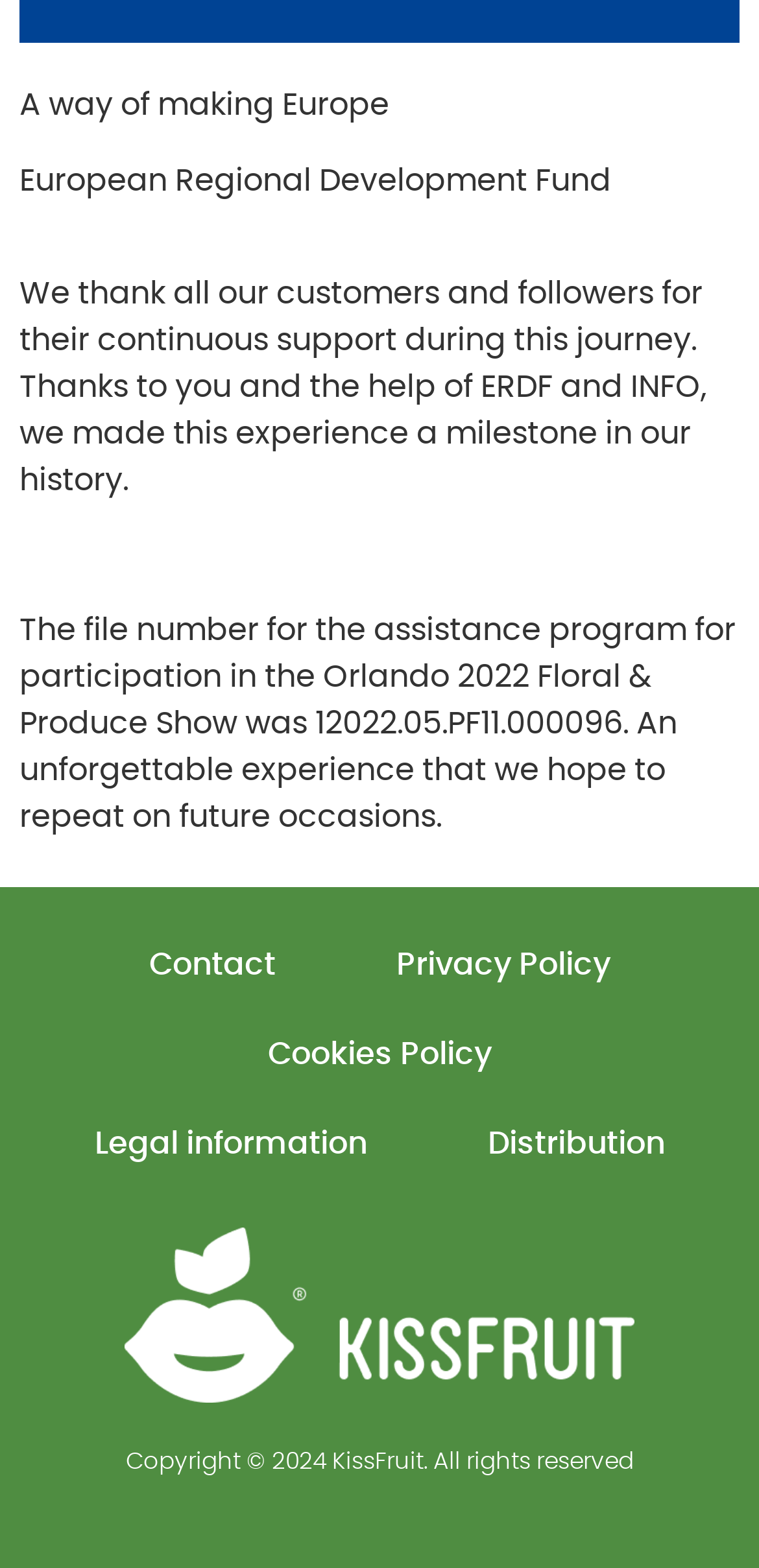Answer the following query with a single word or phrase:
What is the name of the event mentioned?

Orlando 2022 Floral & Produce Show